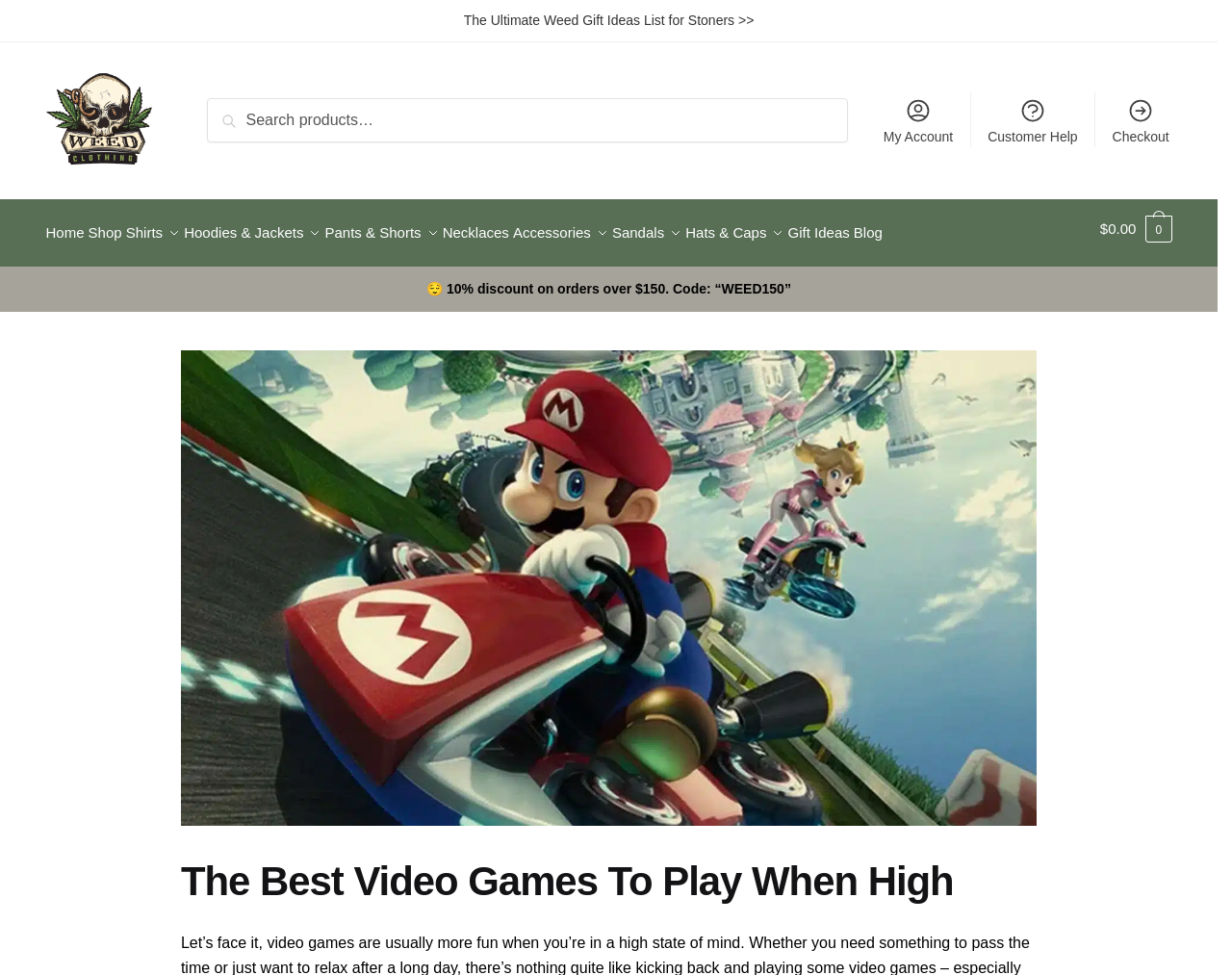Provide a one-word or short-phrase answer to the question:
What is the discount code?

WEED150